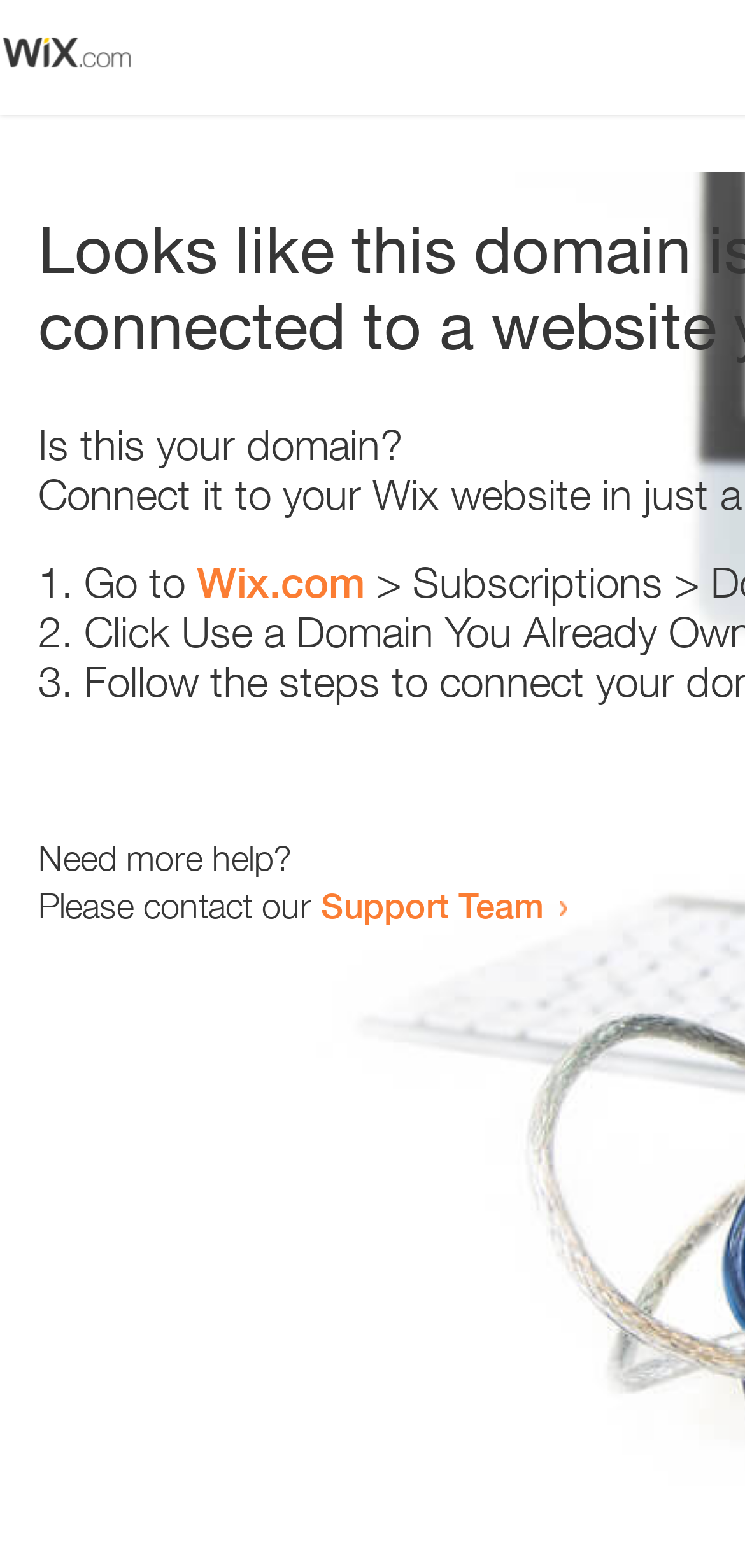What is the text above the first list marker?
Based on the image, answer the question with a single word or brief phrase.

Is this your domain?